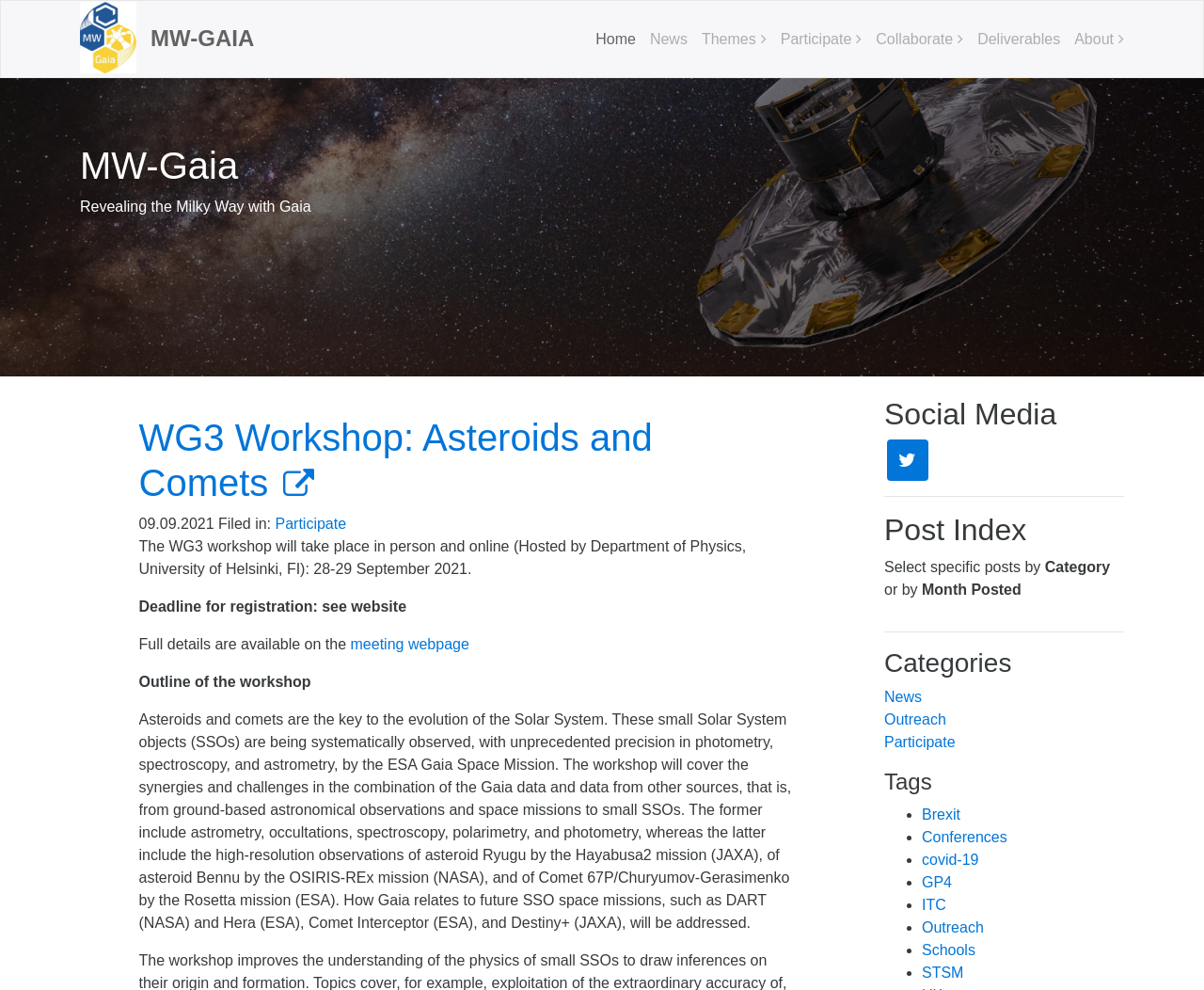Using the description: "alt="Drastic Technologies"", determine the UI element's bounding box coordinates. Ensure the coordinates are in the format of four float numbers between 0 and 1, i.e., [left, top, right, bottom].

None